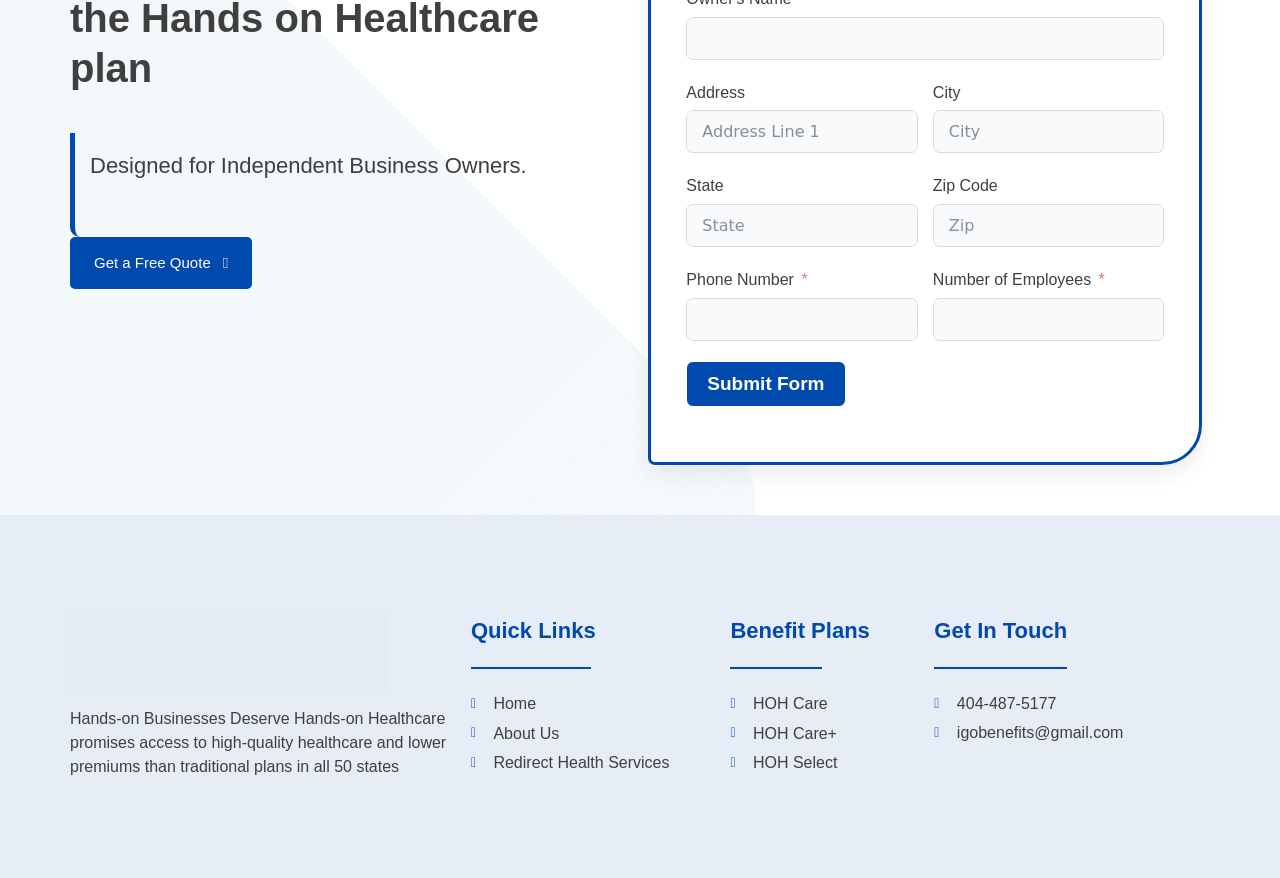Identify the bounding box coordinates of the clickable region to carry out the given instruction: "Enter owner's name".

[0.536, 0.019, 0.91, 0.068]